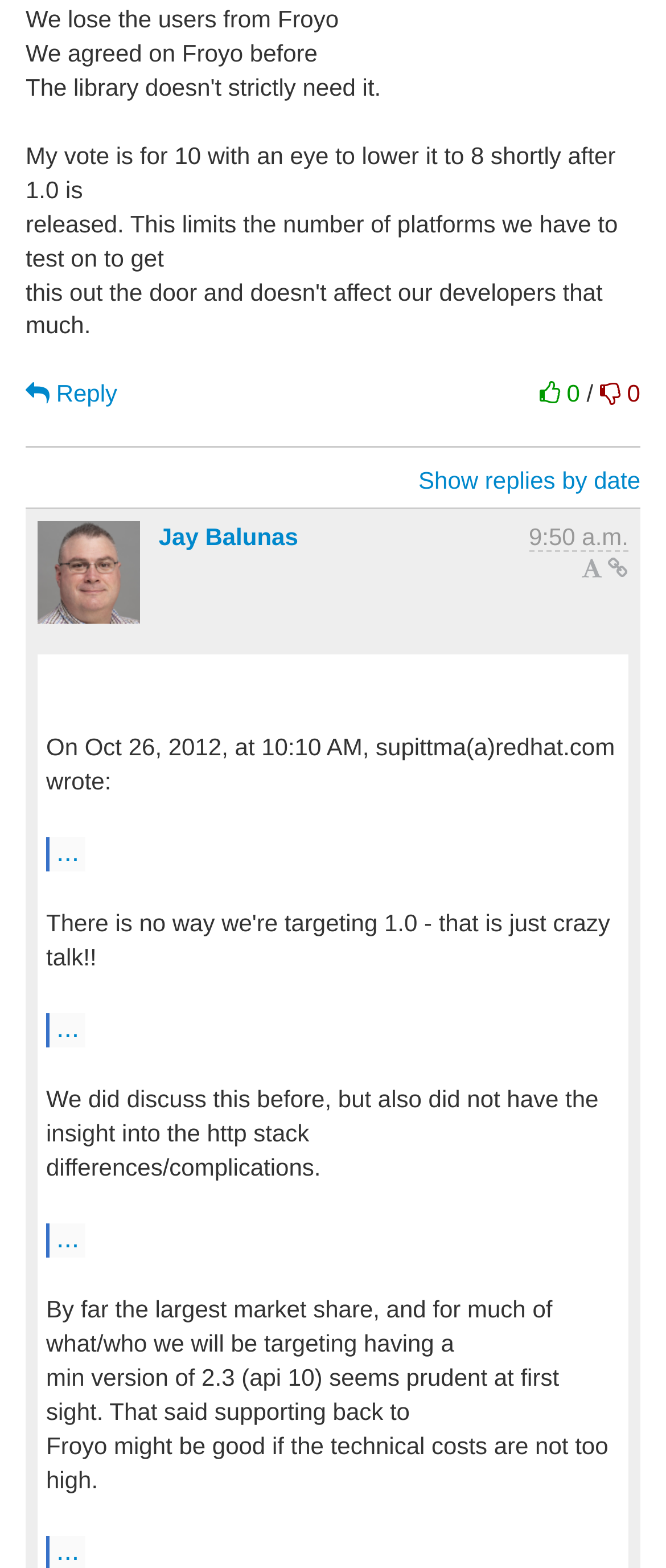Provide a brief response using a word or short phrase to this question:
How many replies are there?

Not specified